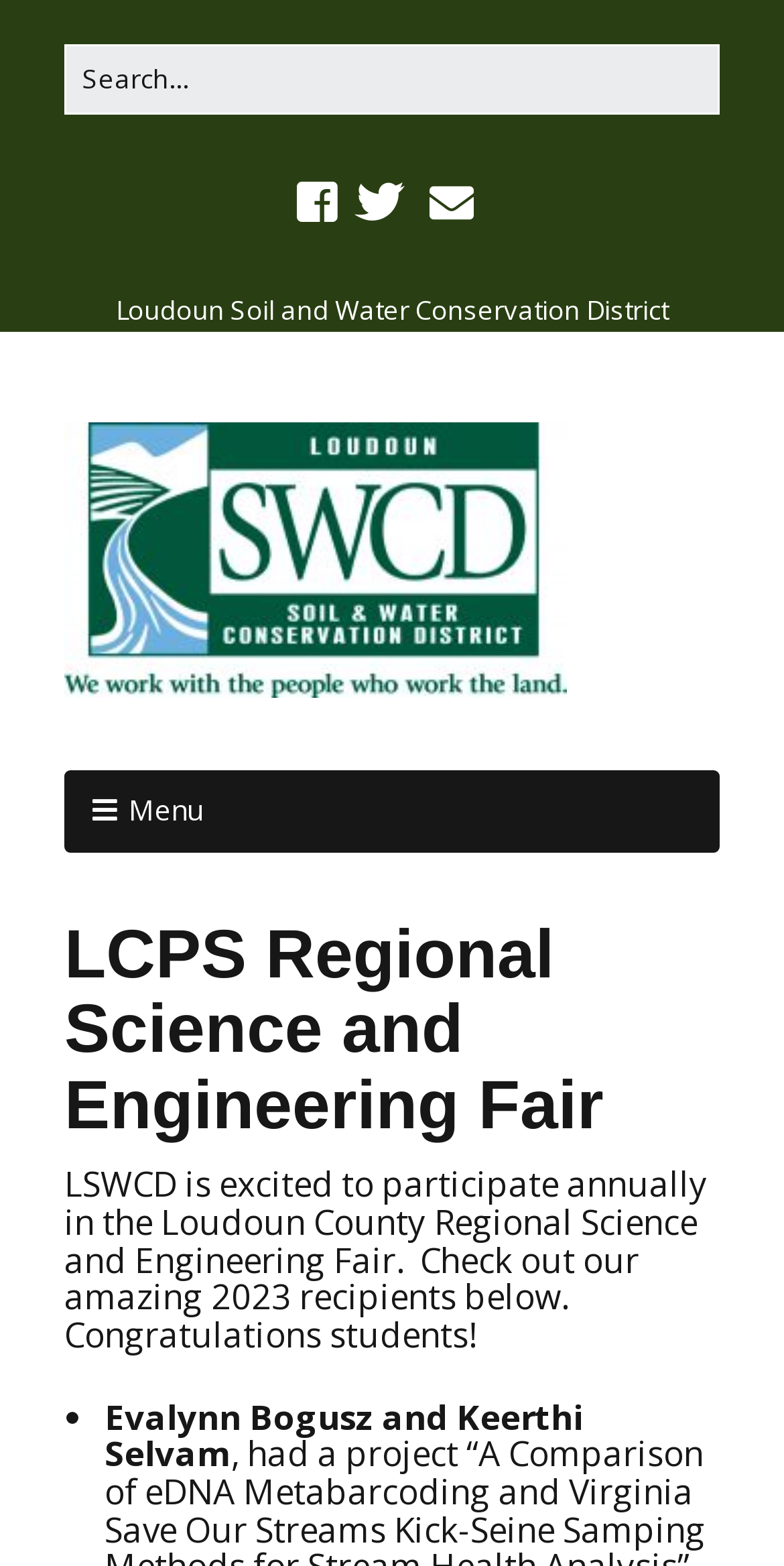What is the name of the first recipient?
Please answer the question as detailed as possible.

I found the answer by looking at the list marker element that says '•' followed by the static text element that says 'Evalynn Bogusz and Keerthi Selvam', indicating that they are the first recipients listed.